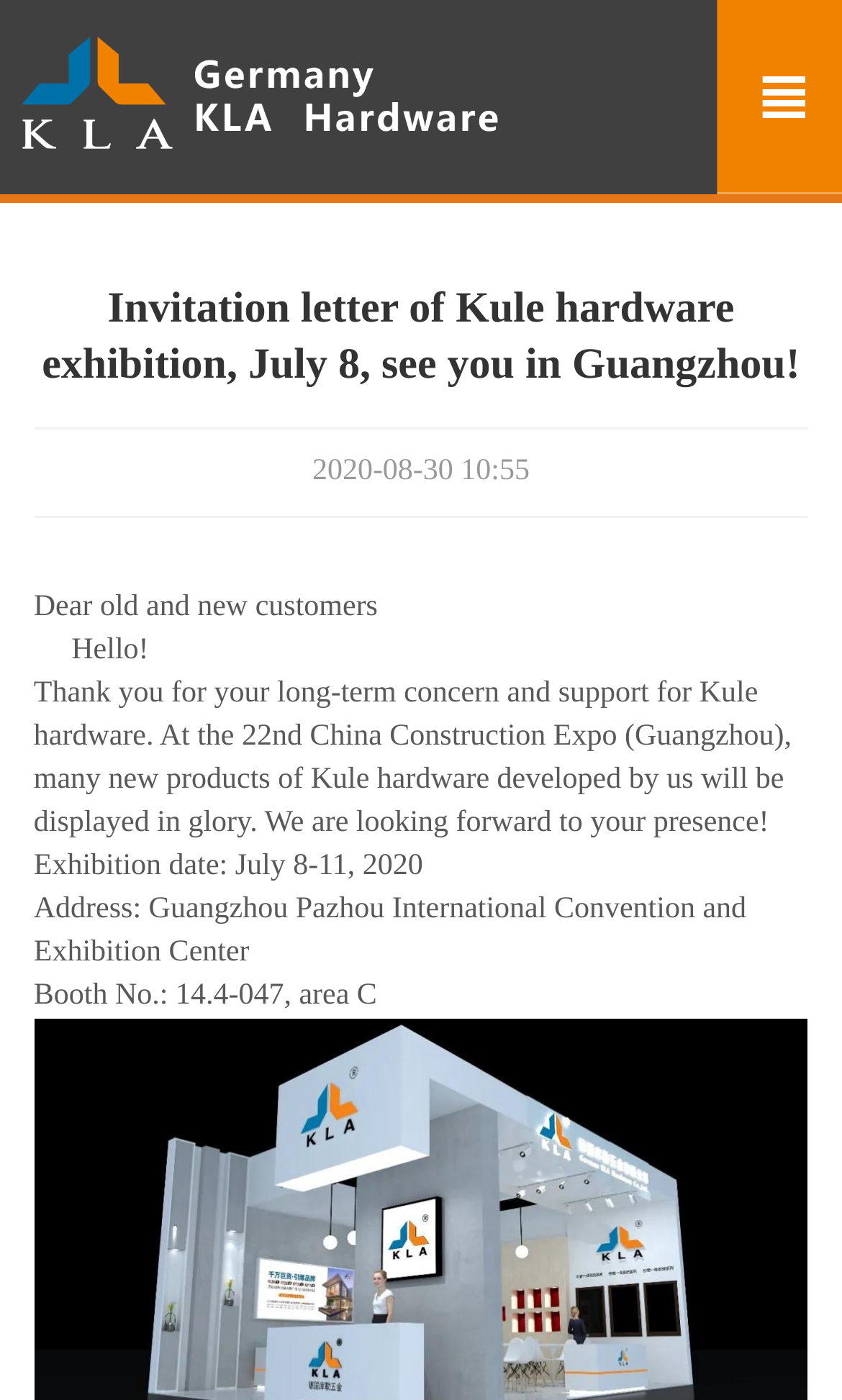Where is the exhibition being held?
Use the image to give a comprehensive and detailed response to the question.

The address of the exhibition is mentioned in the text 'Address: Guangzhou Pazhou International Convention and Exhibition Center' which provides the specific location of the event.